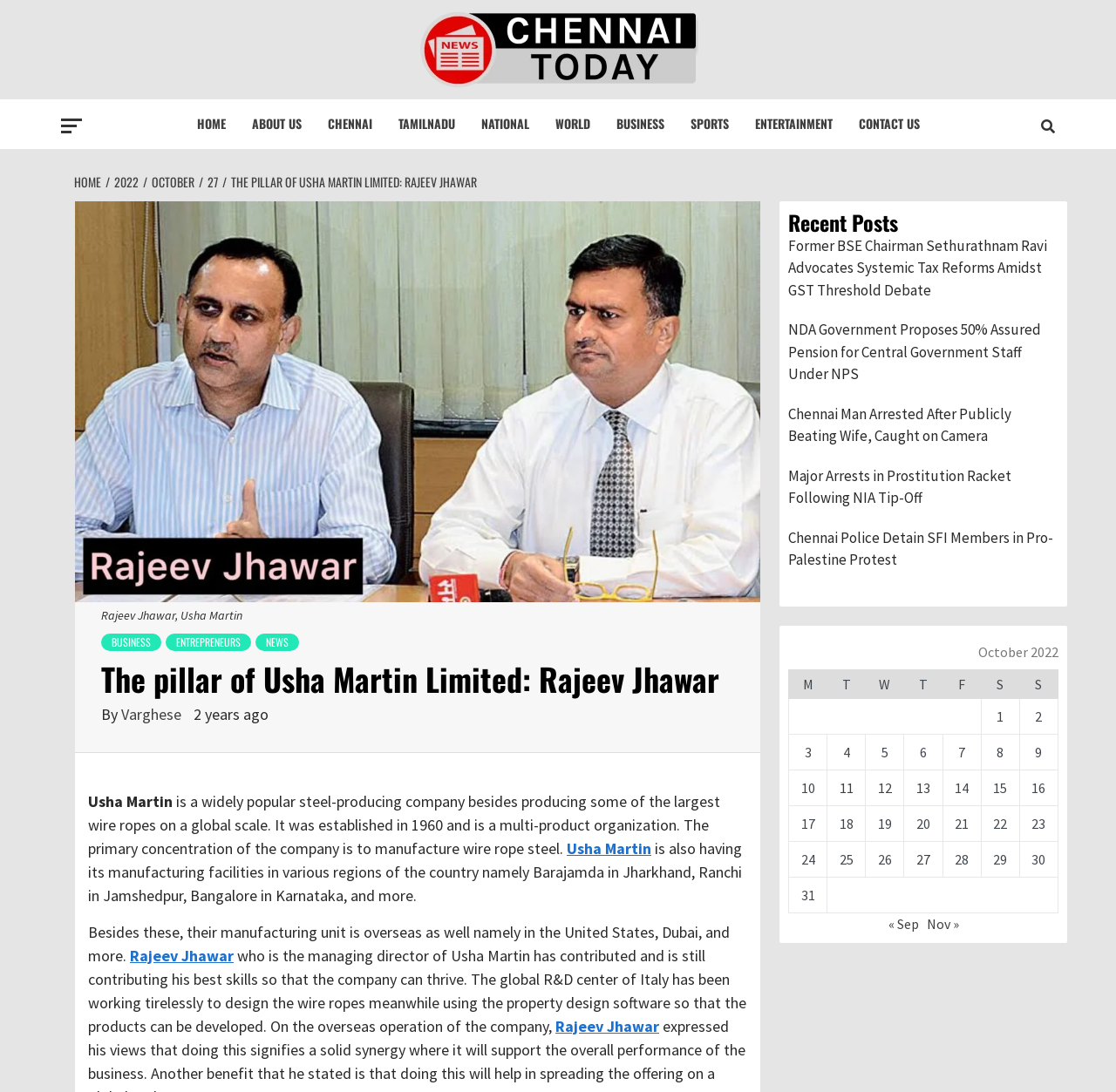Please give a one-word or short phrase response to the following question: 
What is Usha Martin?

Steel-producing company